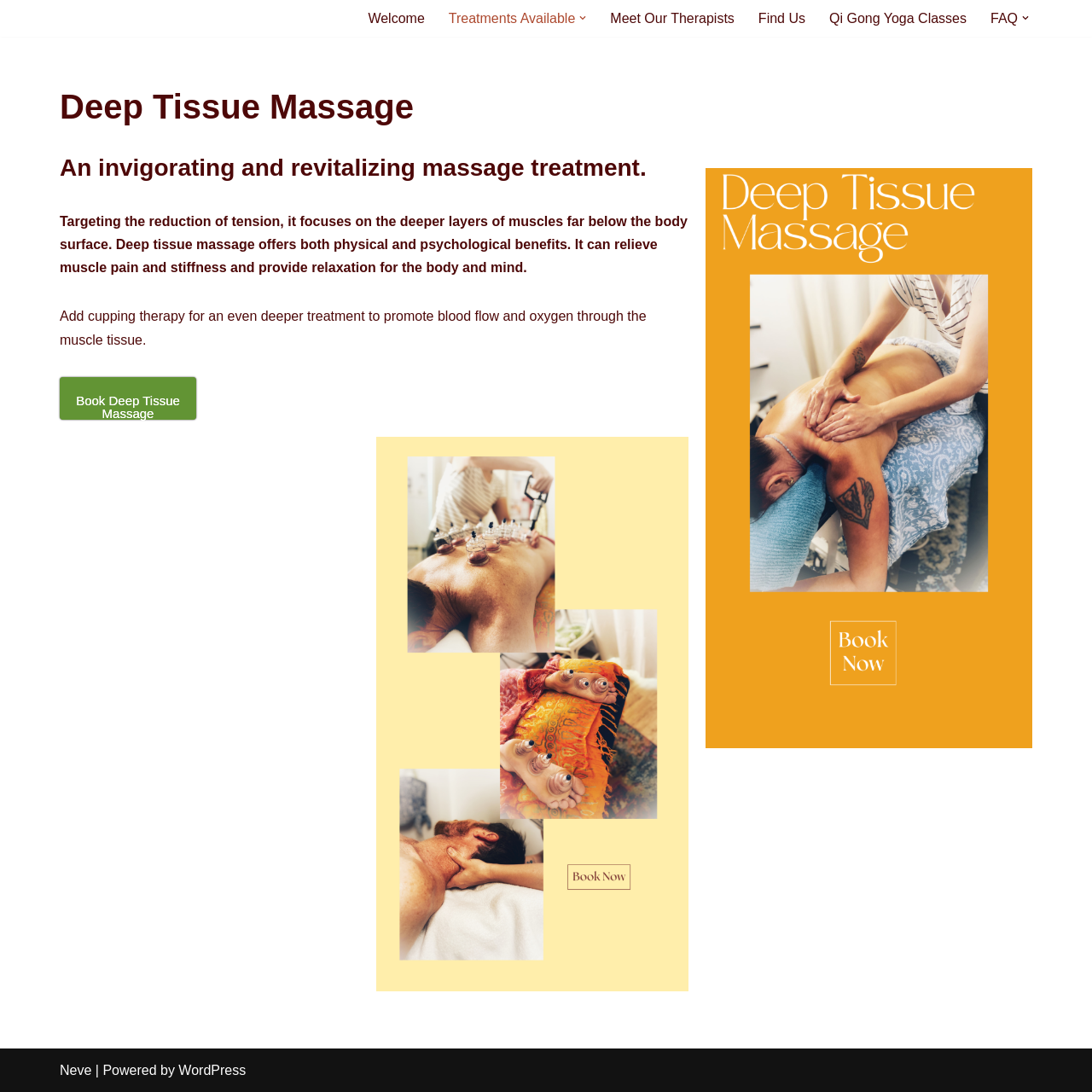Please locate the bounding box coordinates of the element's region that needs to be clicked to follow the instruction: "Click on the 'WordPress' link". The bounding box coordinates should be provided as four float numbers between 0 and 1, i.e., [left, top, right, bottom].

[0.164, 0.973, 0.225, 0.987]